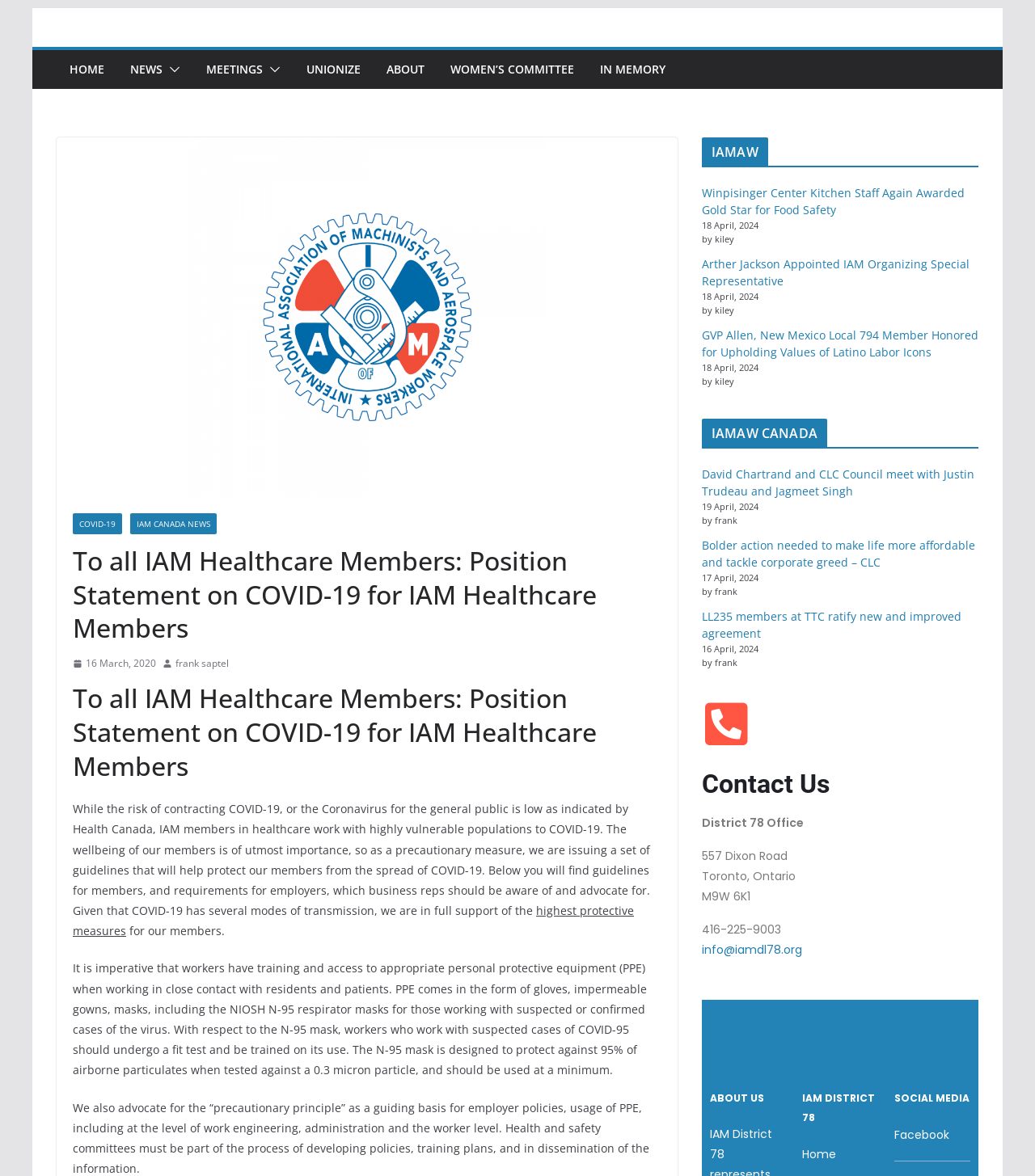What is the address of the District 78 Office?
By examining the image, provide a one-word or phrase answer.

557 Dixon Road